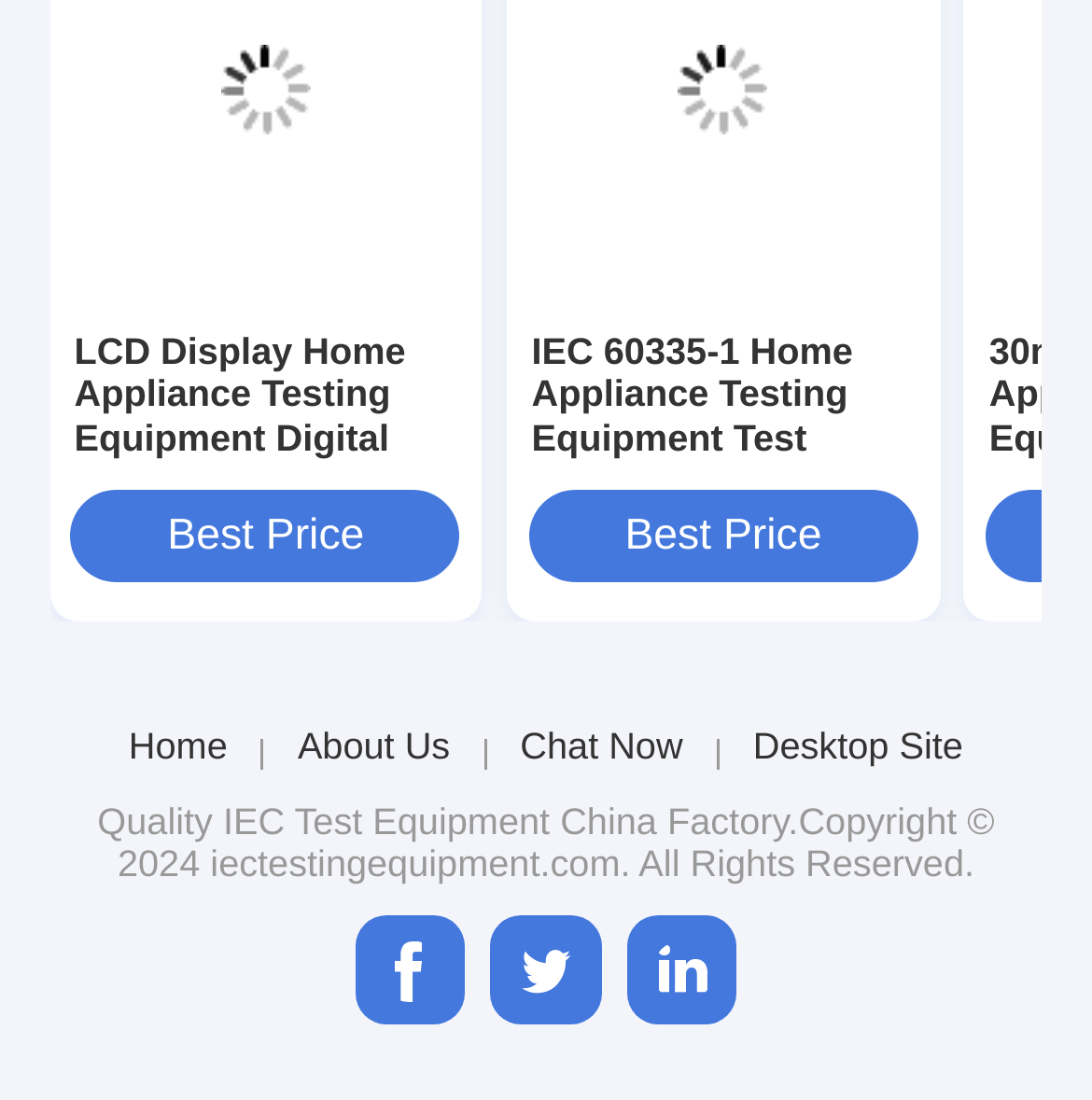Can you determine the bounding box coordinates of the area that needs to be clicked to fulfill the following instruction: "Go to the home page"?

[0.118, 0.66, 0.208, 0.699]